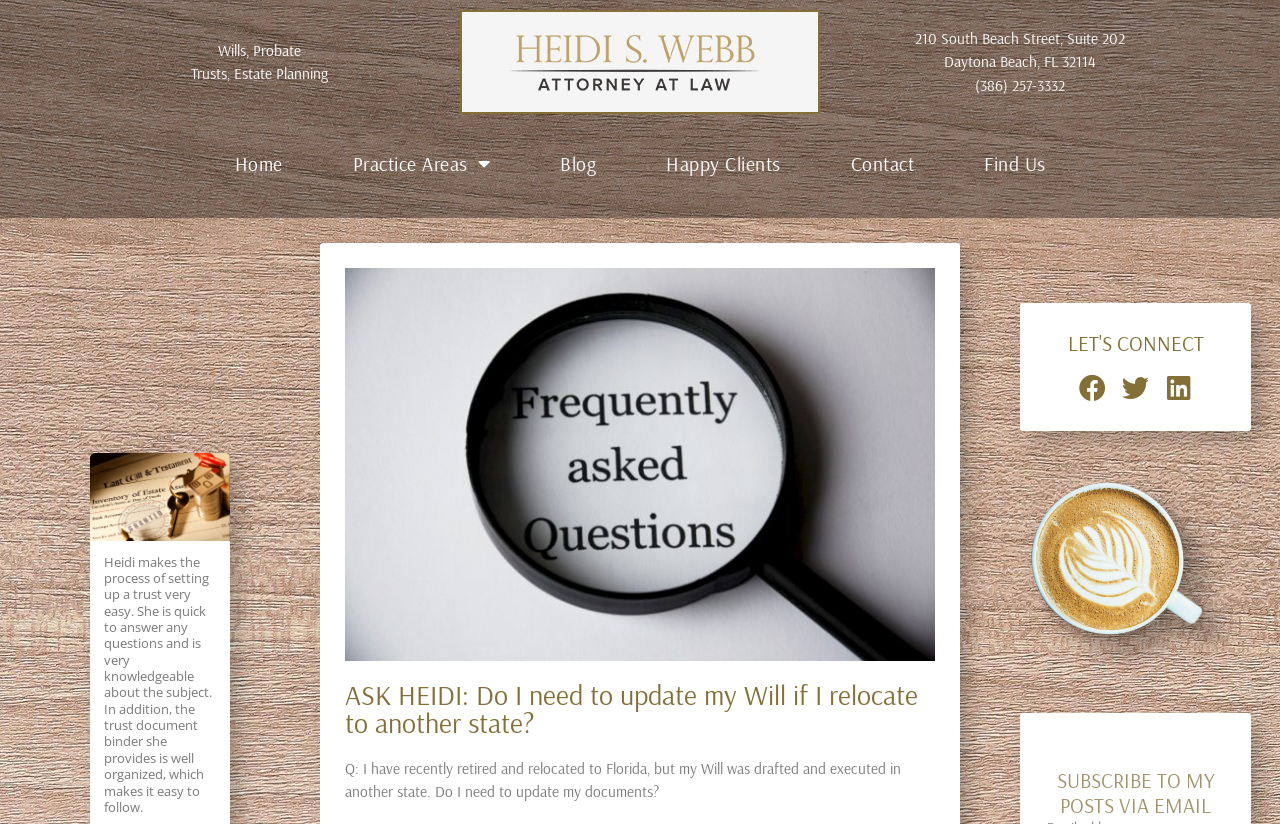Provide the bounding box coordinates for the UI element that is described as: "Happy Clients".

[0.505, 0.171, 0.625, 0.227]